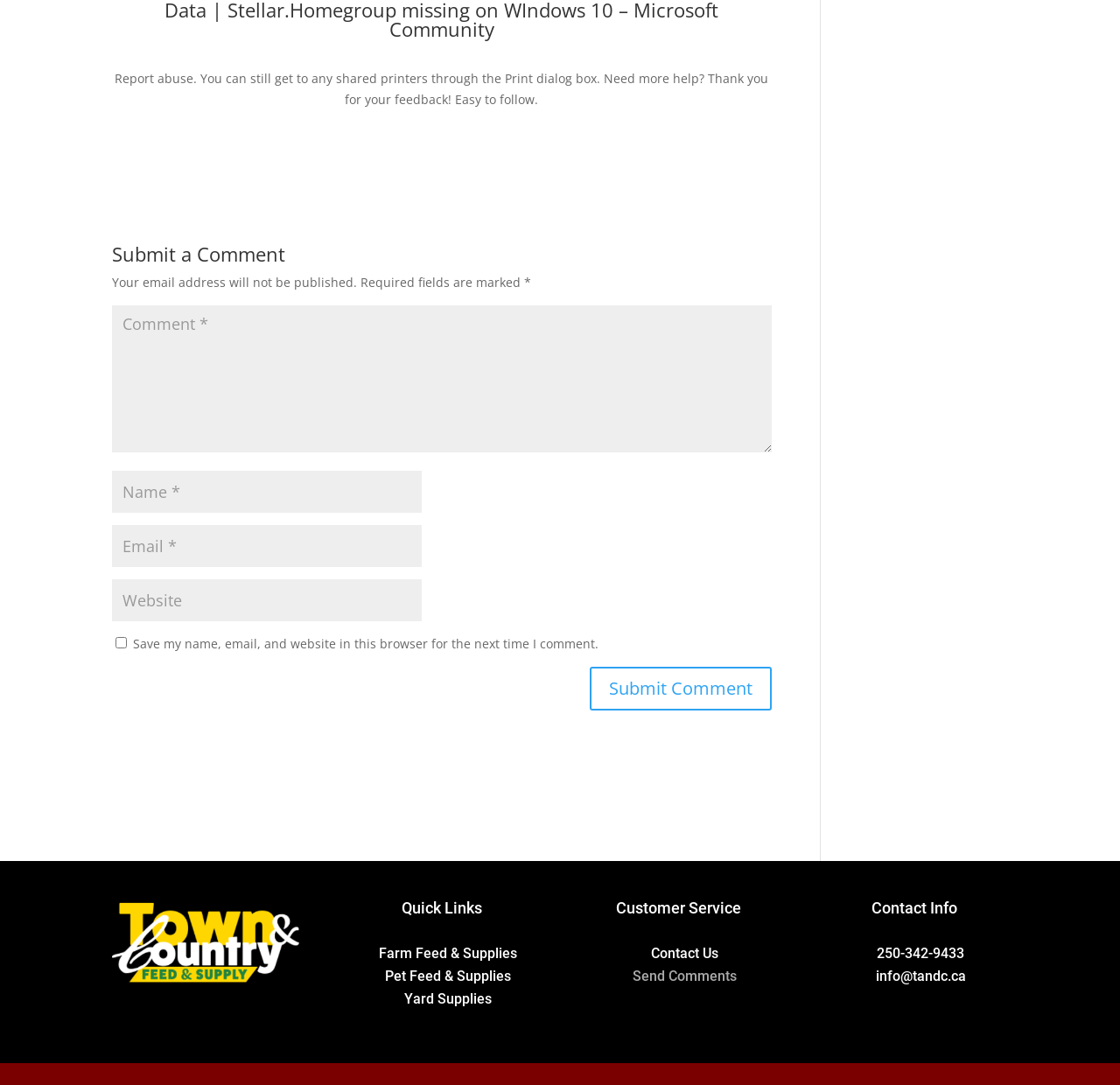What is the label of the first textbox?
Please give a detailed and elaborate answer to the question.

The first textbox is located below the 'Submit a Comment' heading and has a label 'Comment *' which indicates that it is a required field.